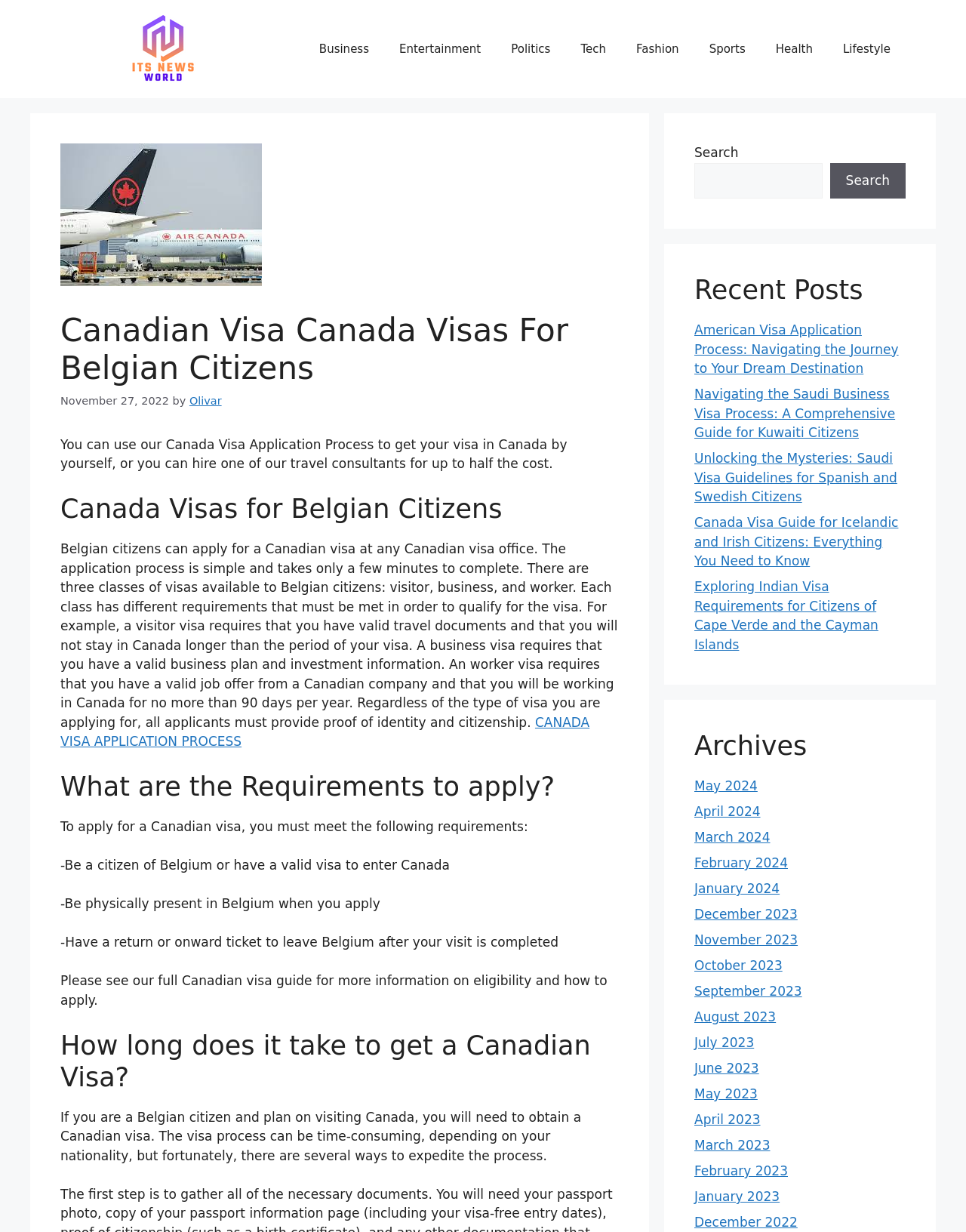Determine the bounding box coordinates of the clickable element necessary to fulfill the instruction: "Click on 'Voter Resources'". Provide the coordinates as four float numbers within the 0 to 1 range, i.e., [left, top, right, bottom].

None